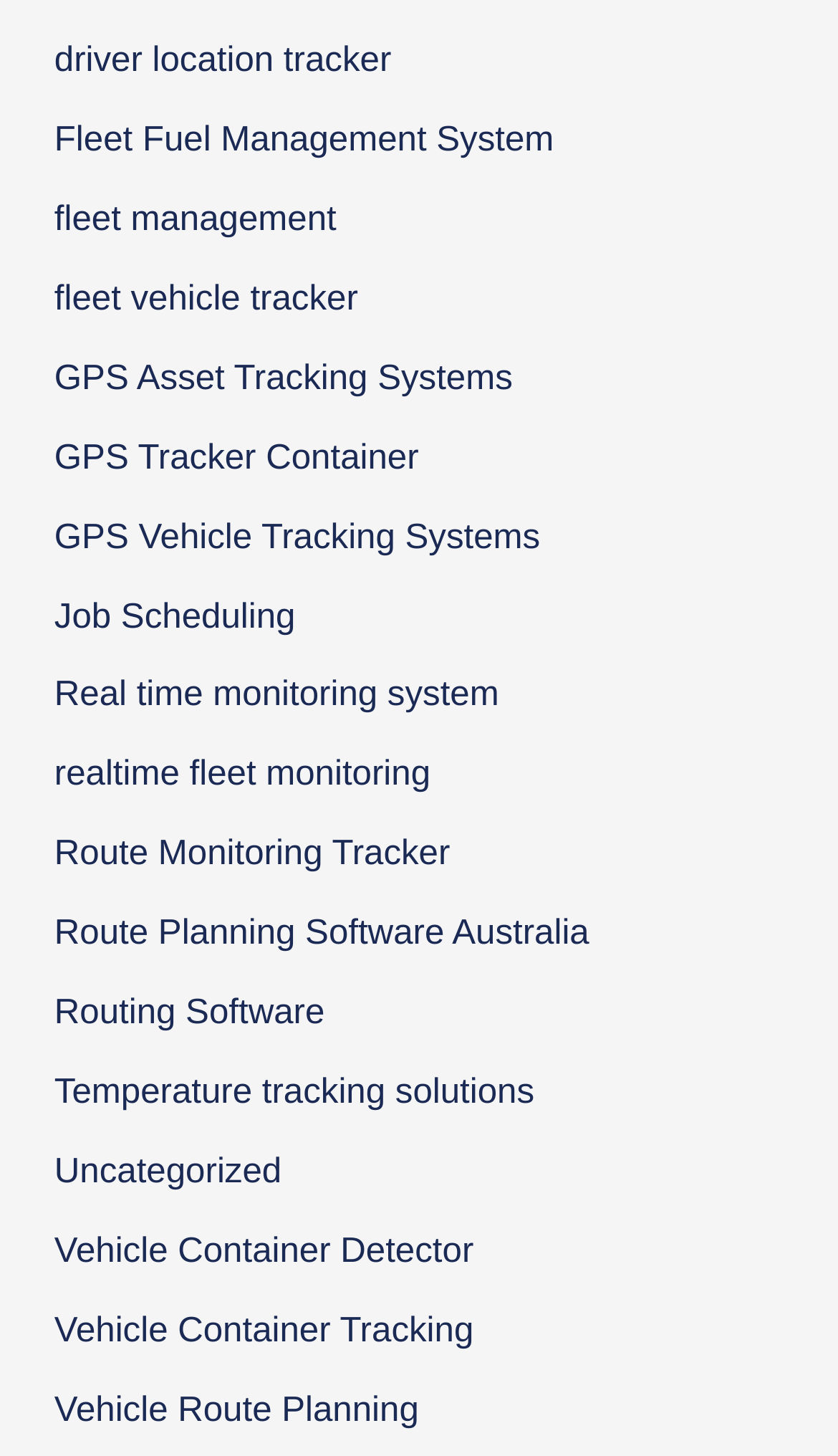Carefully examine the image and provide an in-depth answer to the question: What is the main theme of this webpage?

Based on the links provided on the webpage, it appears that the main theme is related to fleet management, including GPS tracking, route planning, and vehicle monitoring.